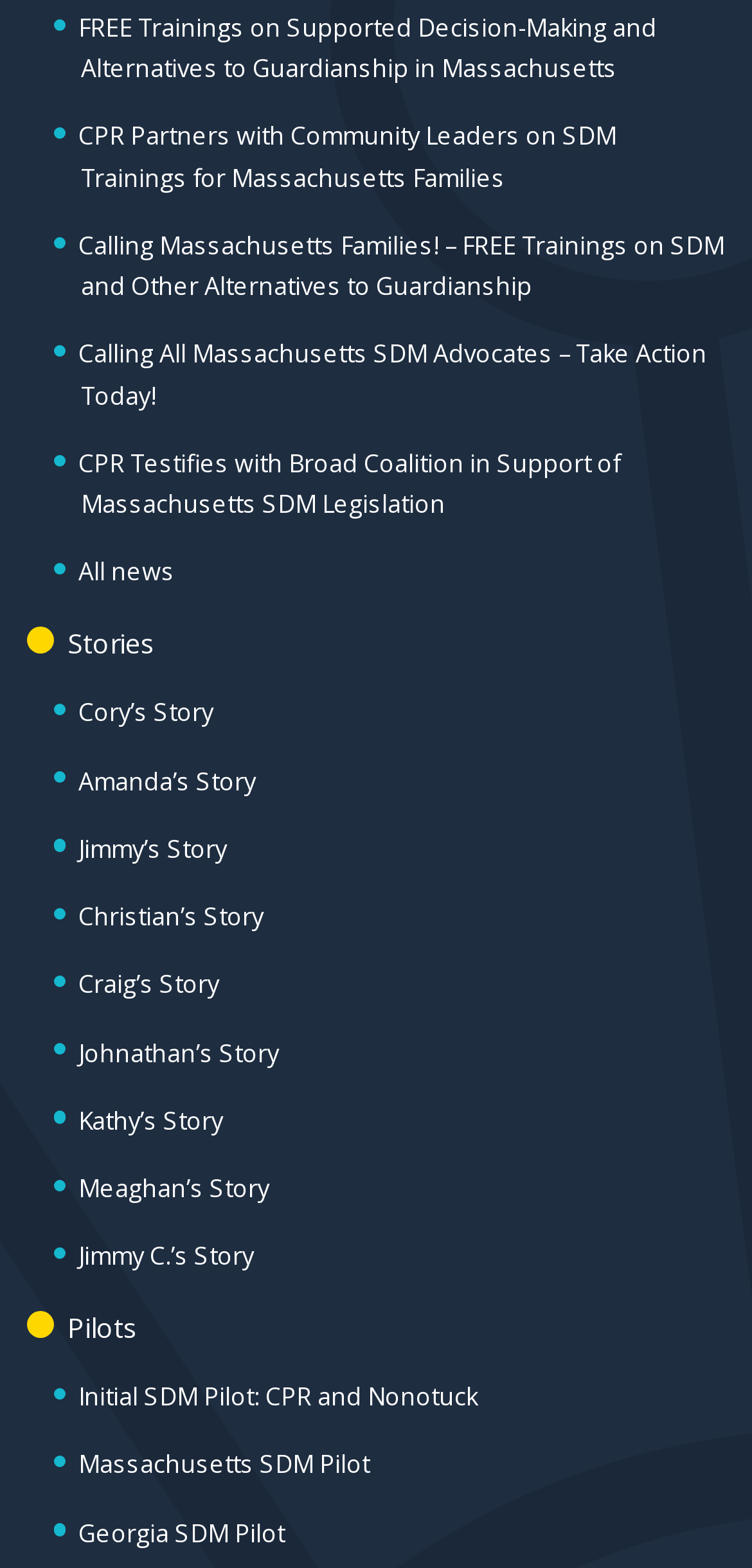Identify and provide the bounding box for the element described by: "The DashBurst Blog".

None